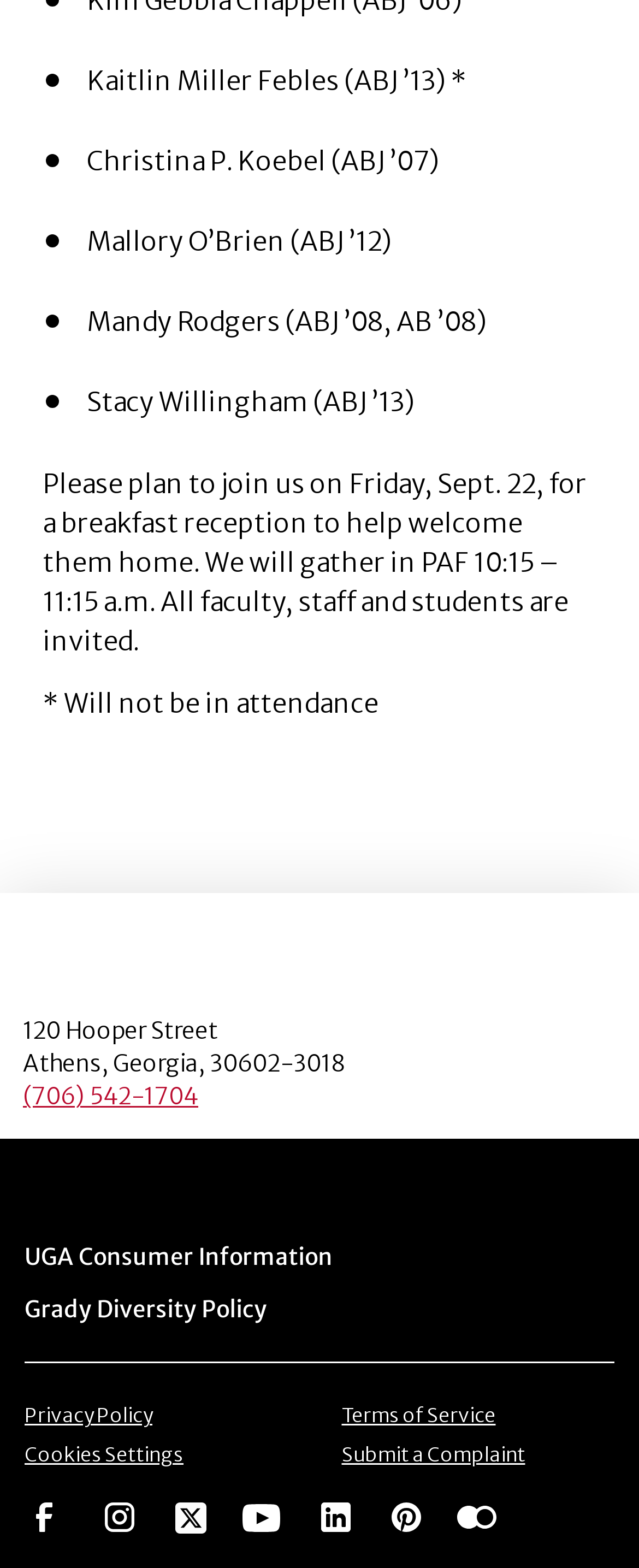From the webpage screenshot, predict the bounding box of the UI element that matches this description: "Menu itemGrady Diversity Policy".

[0.038, 0.826, 0.418, 0.845]